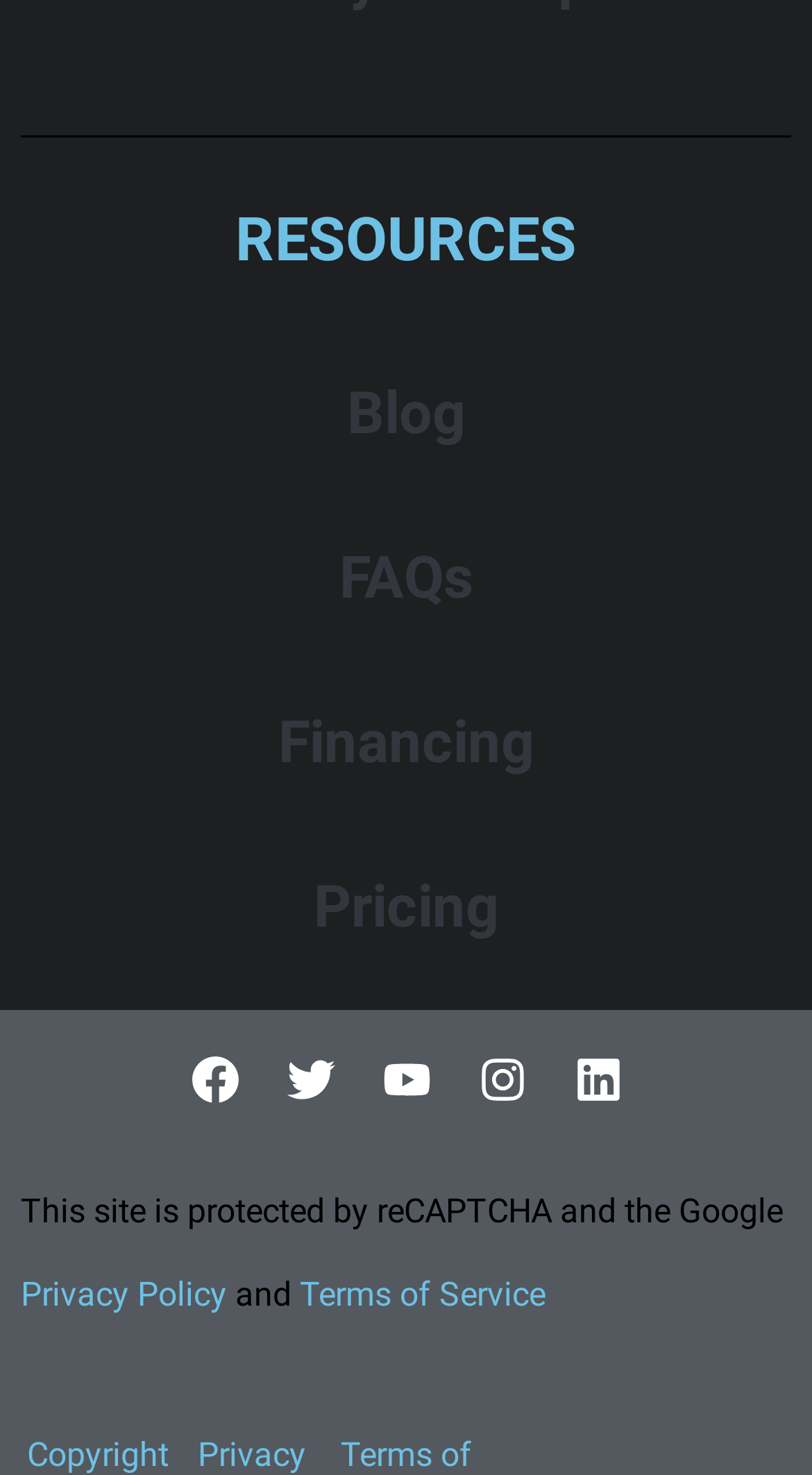Provide a brief response in the form of a single word or phrase:
How many social media links are available?

5